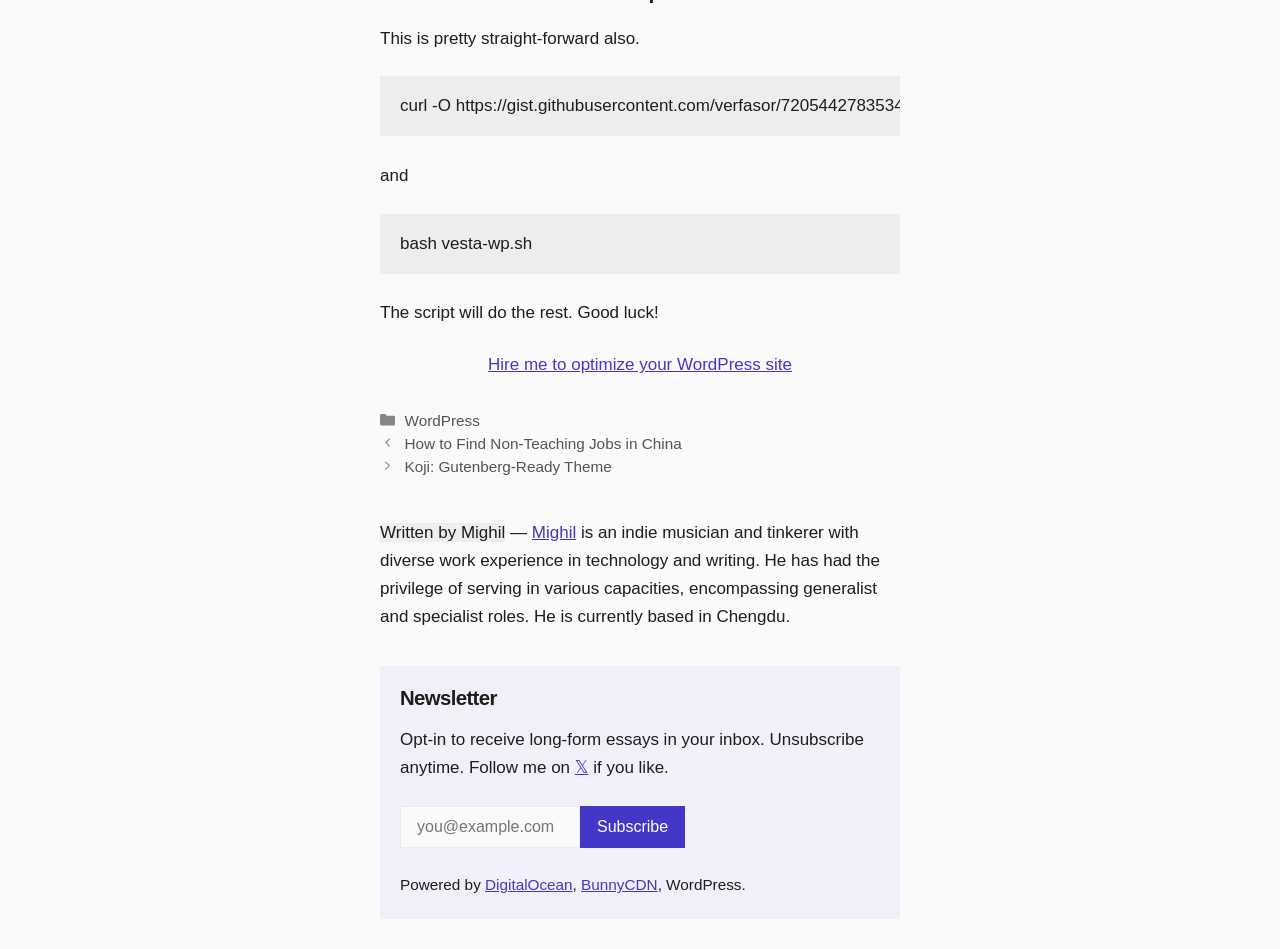What are the services powering the website?
Your answer should be a single word or phrase derived from the screenshot.

DigitalOcean and BunnyCDN